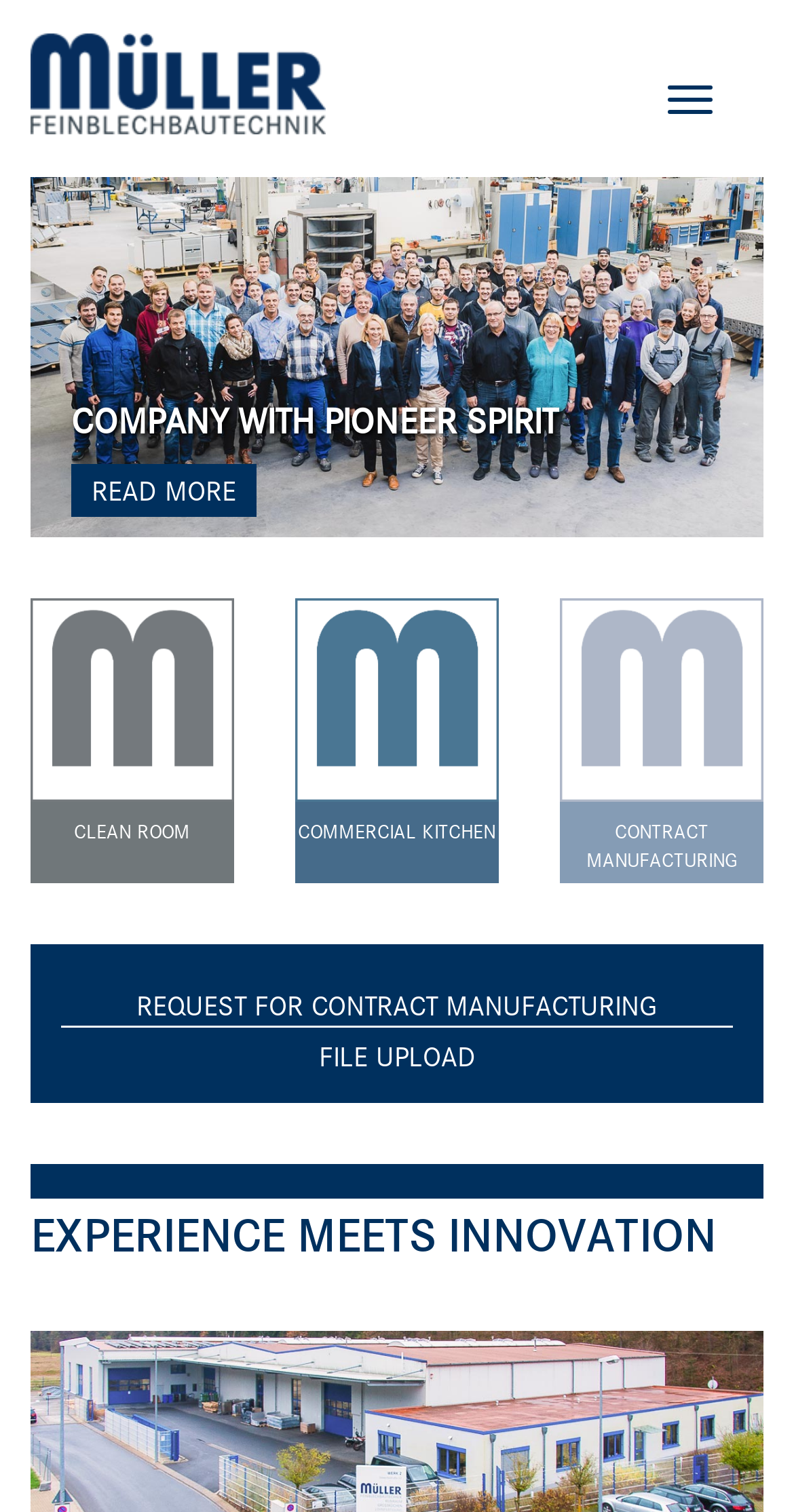Determine the bounding box coordinates of the UI element that matches the following description: "title="Reinraum, Großküchen, Lohnfertigung, Frammersbach"". The coordinates should be four float numbers between 0 and 1 in the format [left, top, right, bottom].

[0.038, 0.0, 0.449, 0.117]